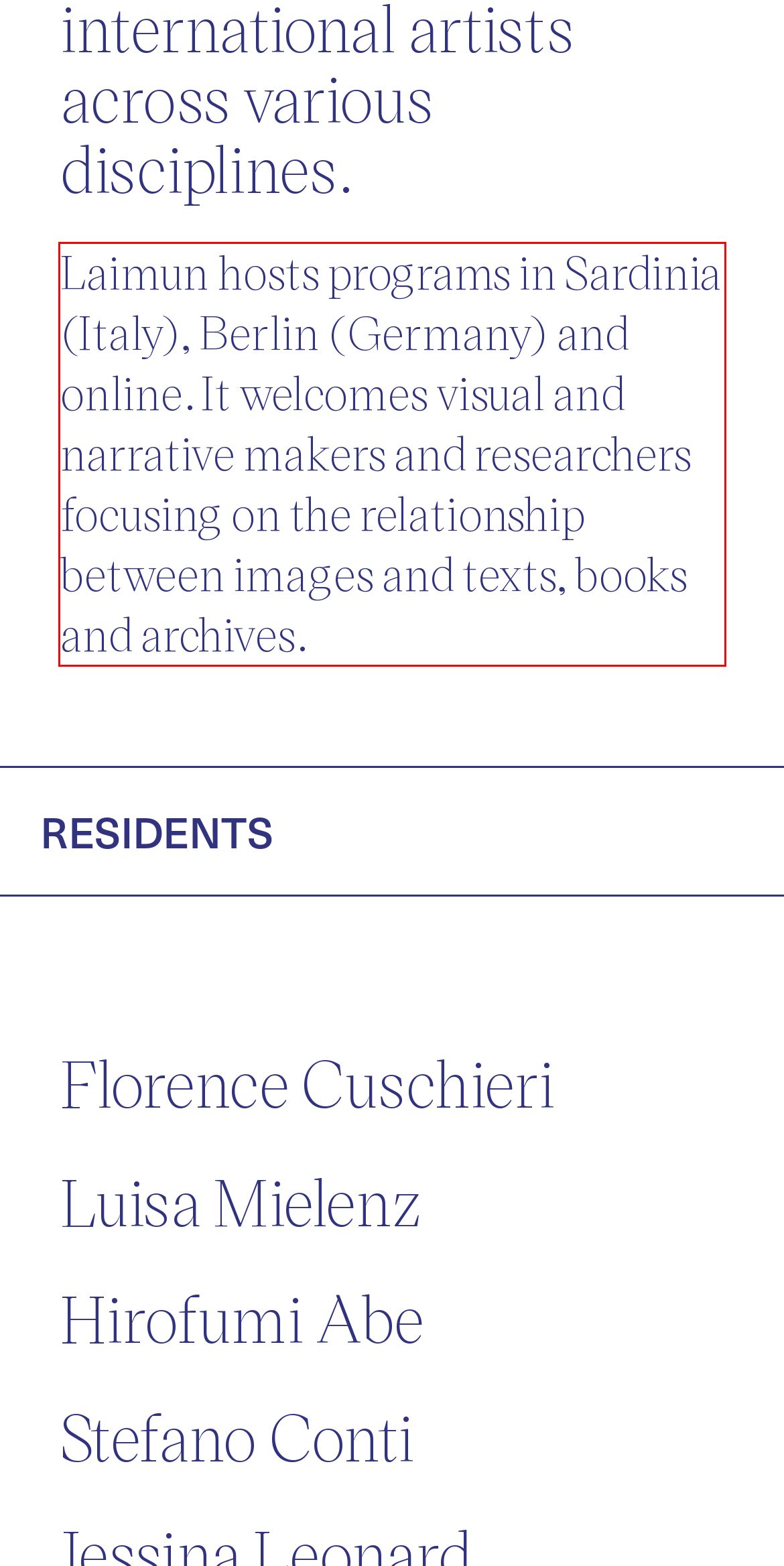Look at the webpage screenshot and recognize the text inside the red bounding box.

Laimun hosts programs in Sardinia (Italy), Berlin (Germany) and online. It welcomes visual and narrative makers and researchers focusing on the relationship between images and texts, books and archives.